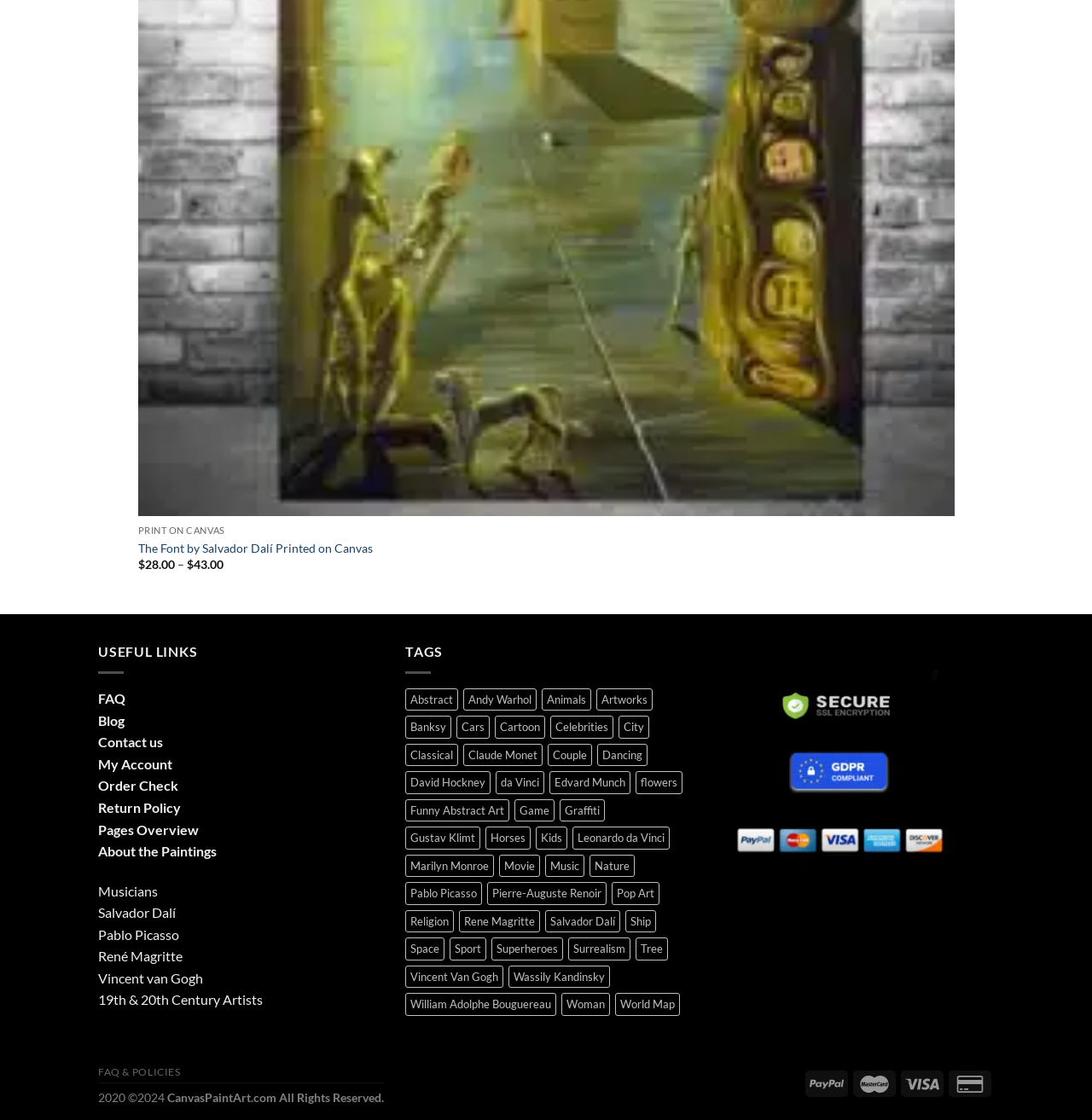Please identify the bounding box coordinates of the area that needs to be clicked to fulfill the following instruction: "View 'The Font by Salvador Dalí Printed on Canvas'."

[0.126, 0.483, 0.341, 0.497]